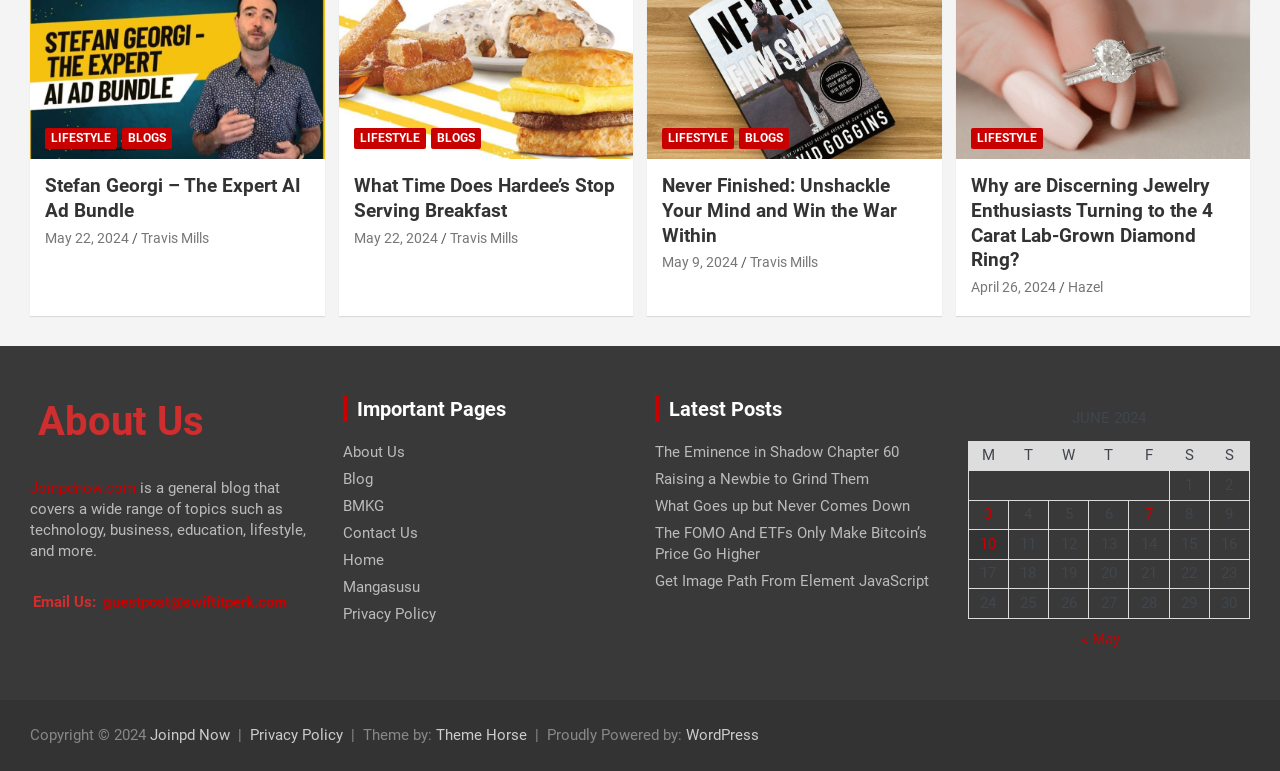What is the date of the blog post 'What Time Does Hardee’s Stop Serving Breakfast'?
Could you please answer the question thoroughly and with as much detail as possible?

The date of the blog post 'What Time Does Hardee’s Stop Serving Breakfast' is 'May 22, 2024' as indicated by the link 'May 22, 2024' with bounding box coordinates [0.276, 0.298, 0.342, 0.318] which is adjacent to the heading 'What Time Does Hardee’s Stop Serving Breakfast'.